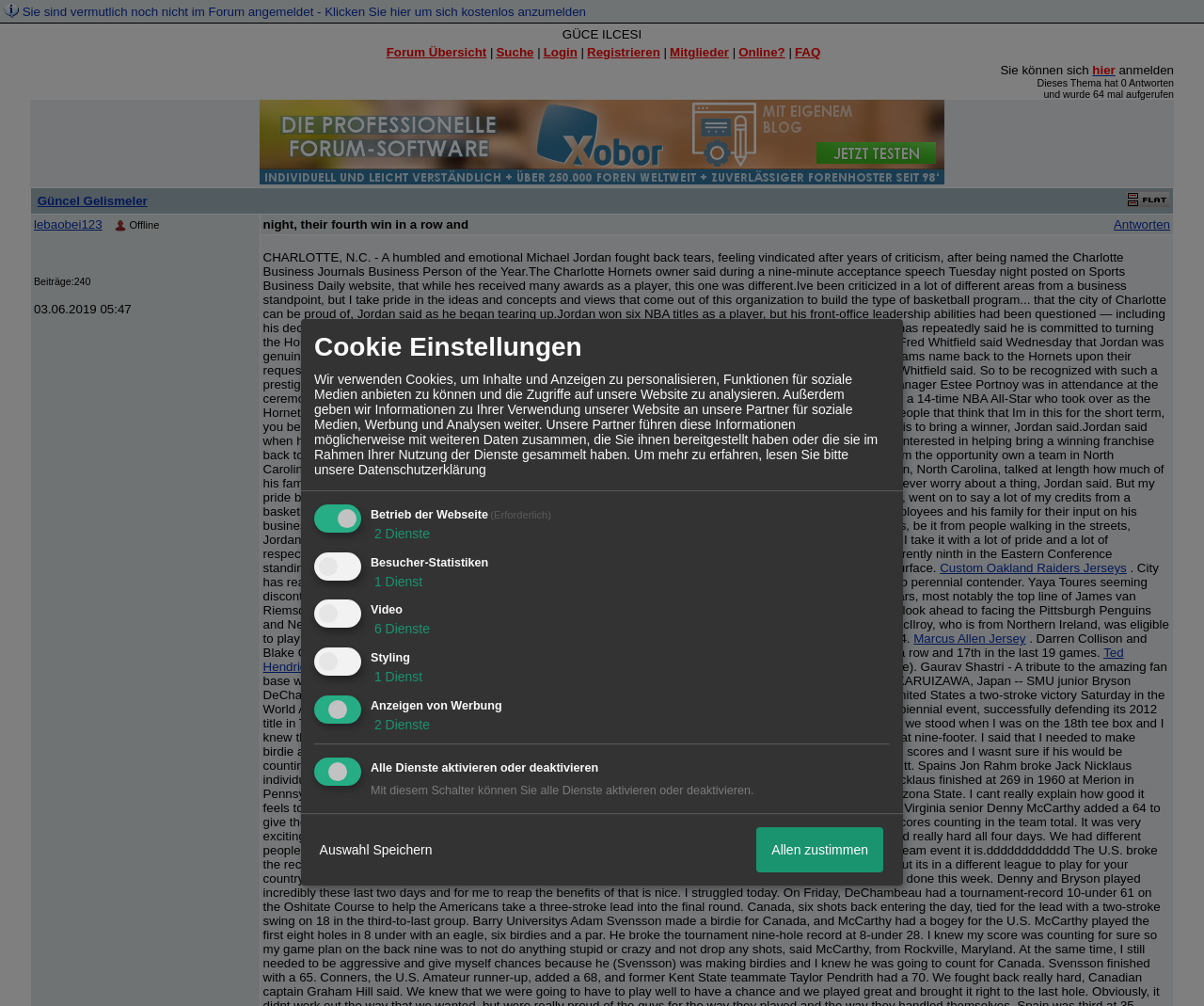Identify the bounding box coordinates for the region to click in order to carry out this instruction: "Click on the 'Registrieren' link". Provide the coordinates using four float numbers between 0 and 1, formatted as [left, top, right, bottom].

[0.488, 0.045, 0.548, 0.059]